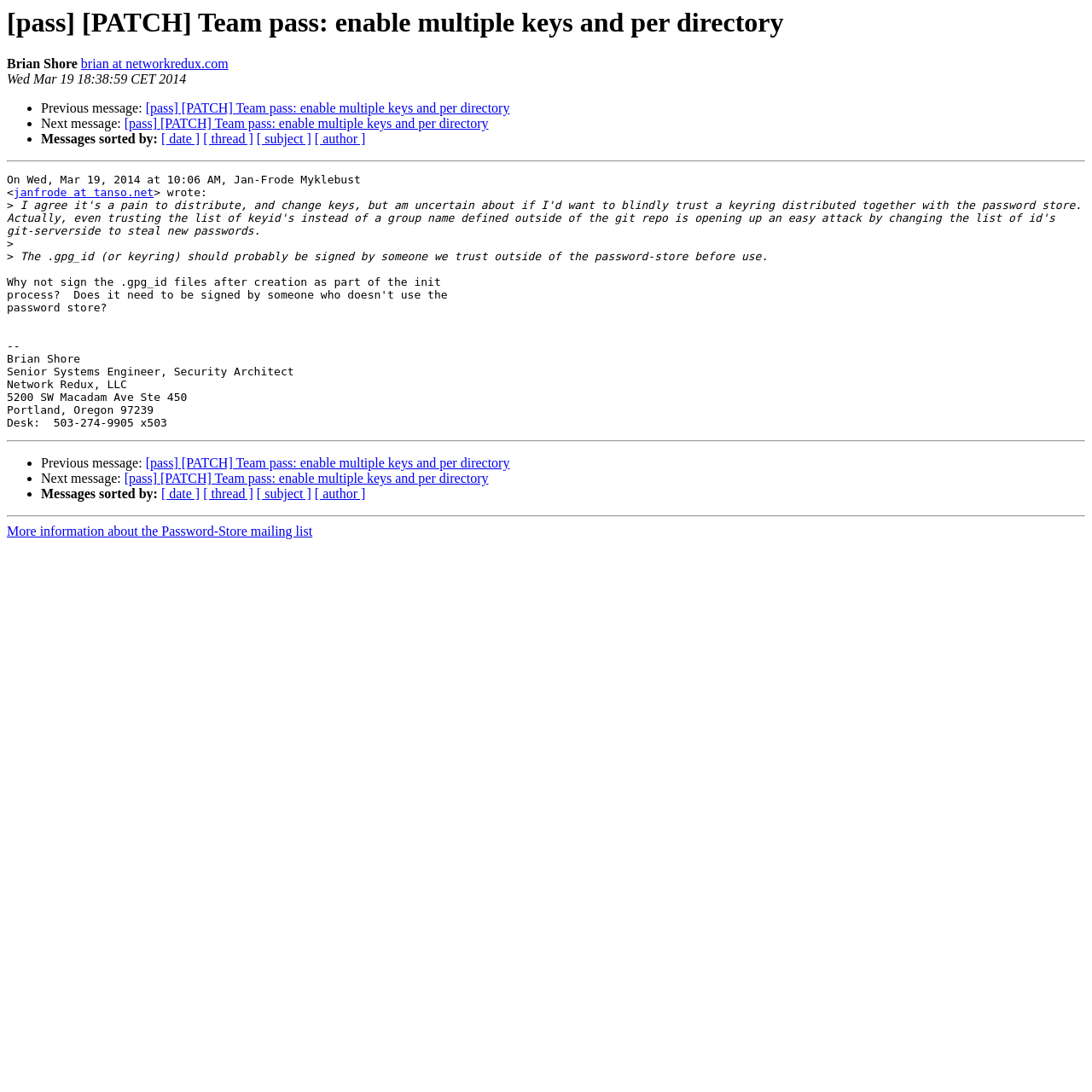What is the name of the mailing list?
Please interpret the details in the image and answer the question thoroughly.

I inferred this by looking at the link 'More information about the Password-Store mailing list' which suggests that the mailing list is named Password-Store.